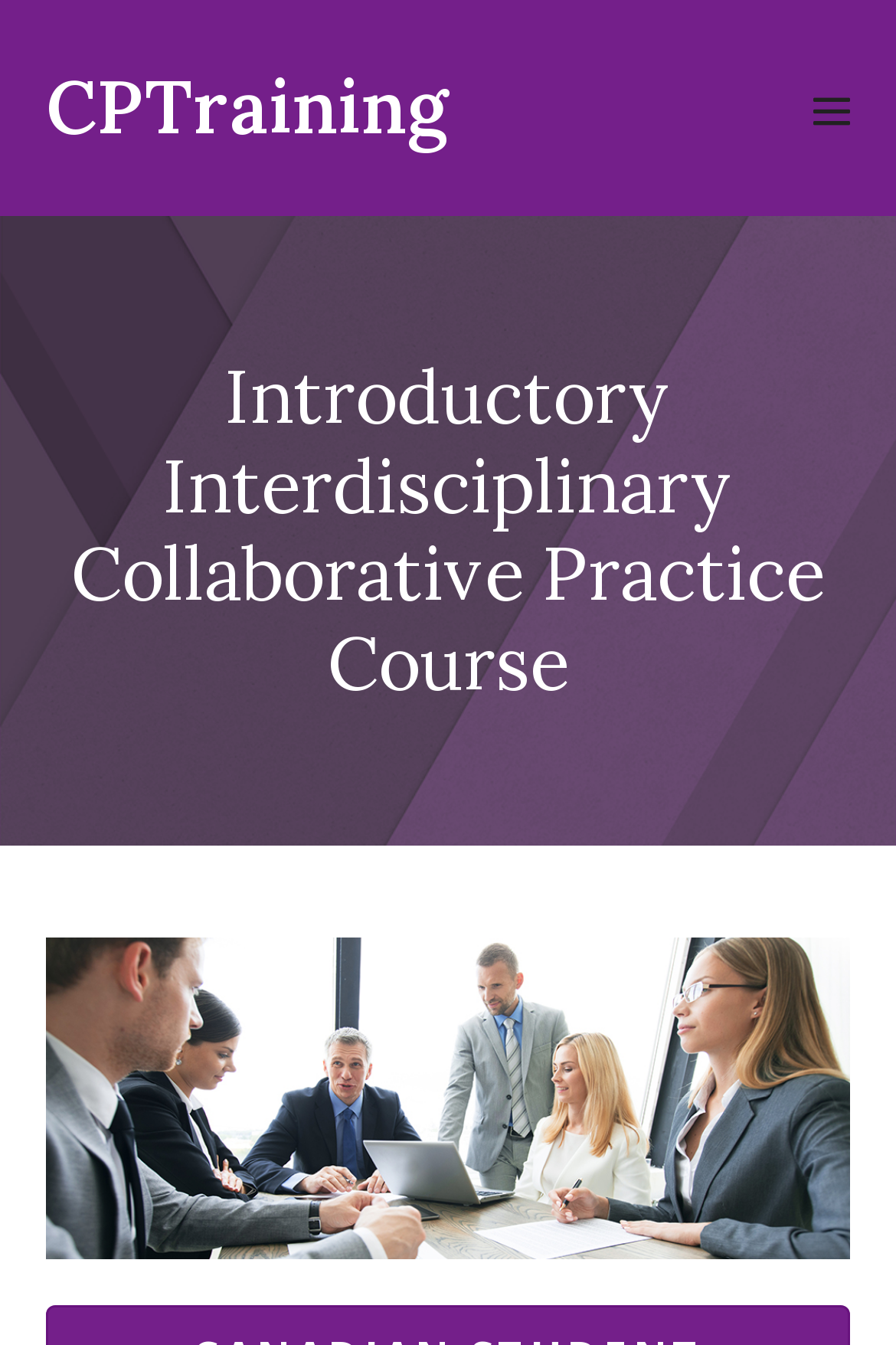Determine the bounding box of the UI element mentioned here: "Menu Toggle". The coordinates must be in the format [left, top, right, bottom] with values ranging from 0 to 1.

[0.908, 0.068, 0.949, 0.096]